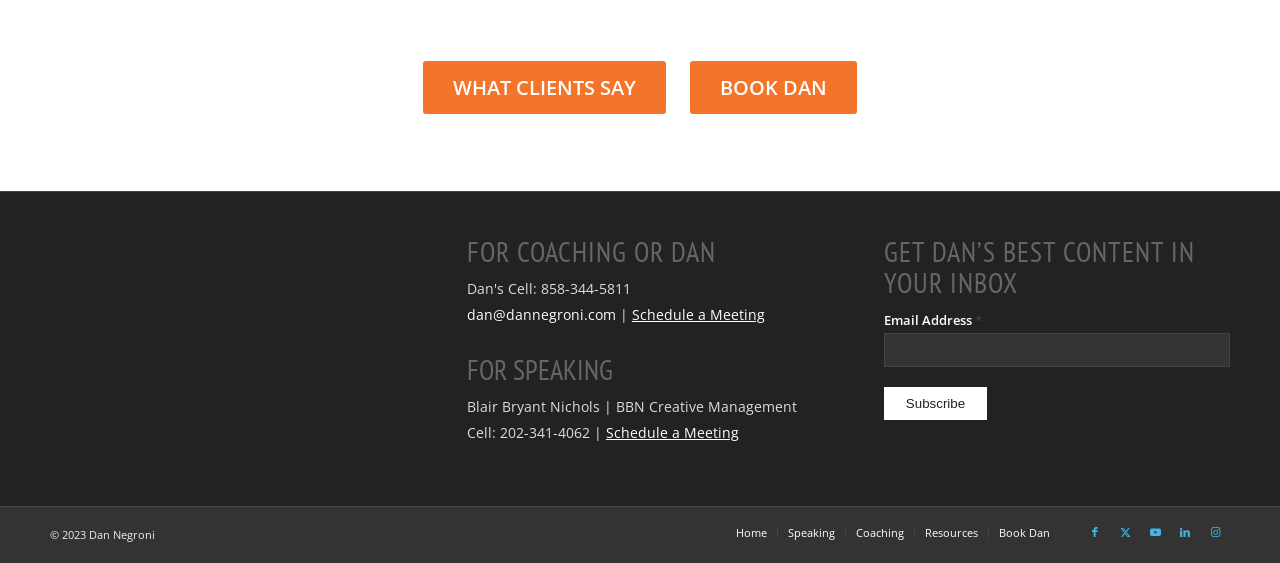How many menu items are in the menu at the bottom of the page?
Please utilize the information in the image to give a detailed response to the question.

At the bottom of the page, there is a menu with five menu items: Home, Speaking, Coaching, Resources, and Book Dan. These menu items are located below the social media links and above the copyright information.